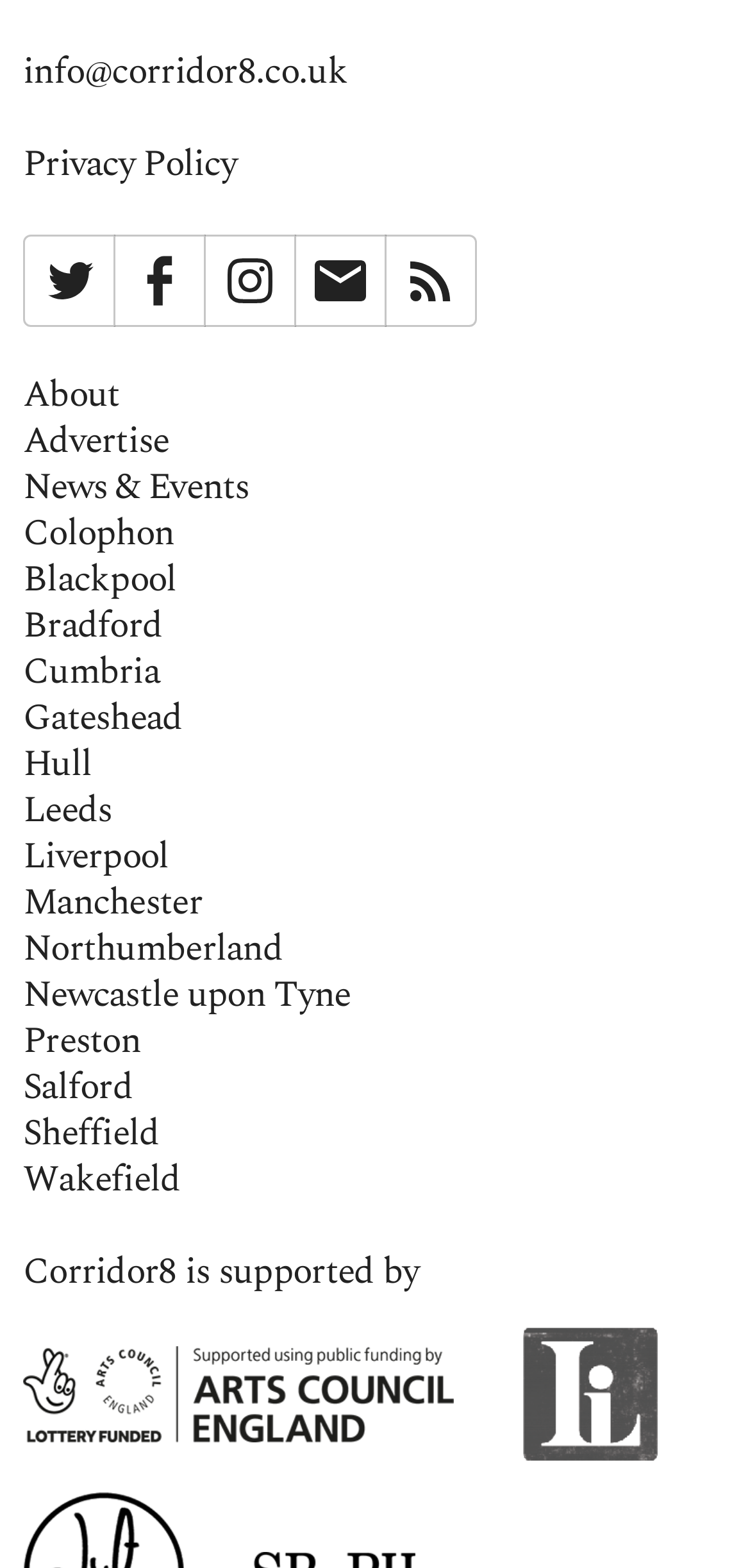What is the organization supported by Corridor8?
Using the visual information, reply with a single word or short phrase.

Arts Council England